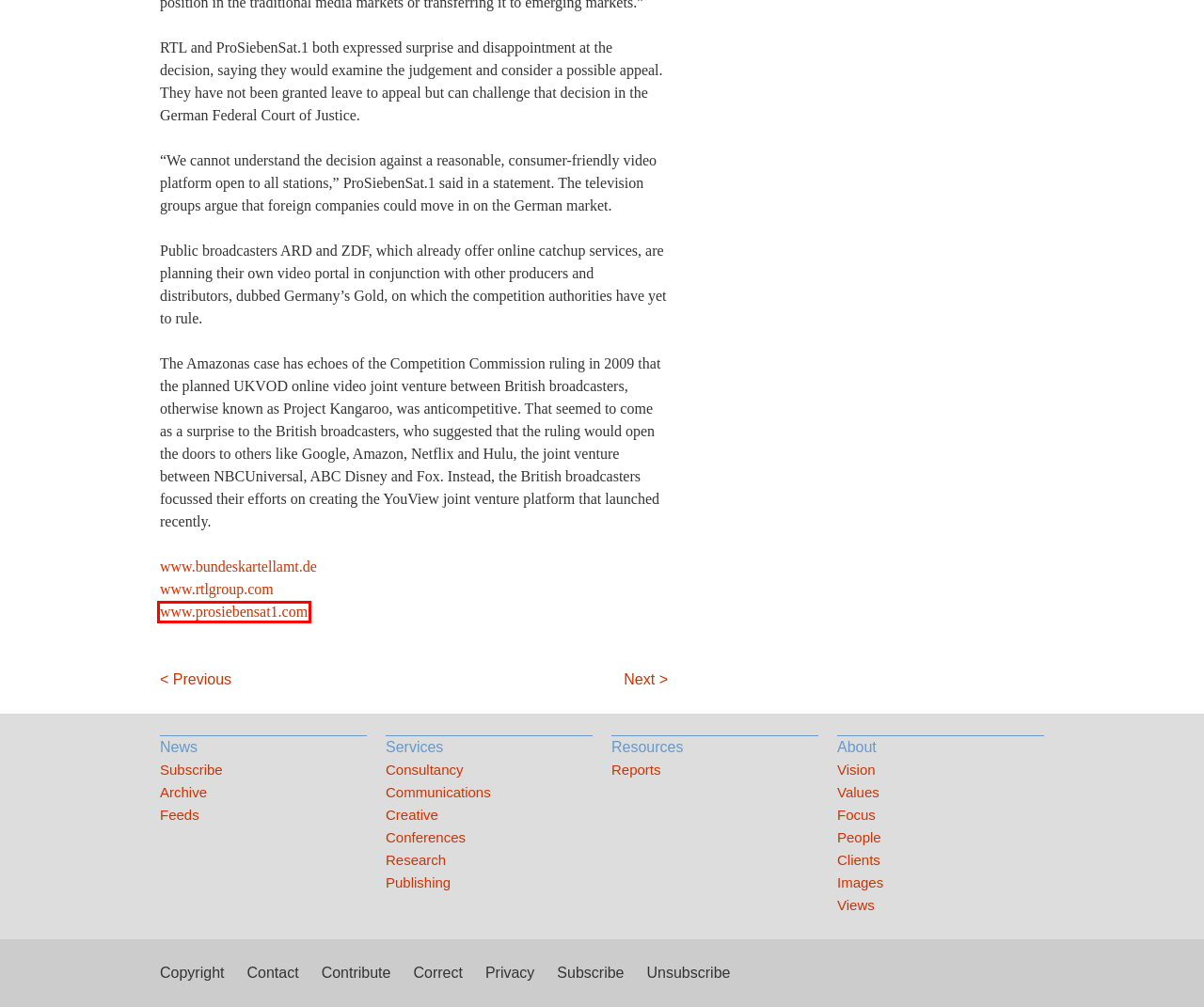Check out the screenshot of a webpage with a red rectangle bounding box. Select the best fitting webpage description that aligns with the new webpage after clicking the element inside the bounding box. Here are the candidates:
A. Correct | informitv
B. Unsubscribe | informitv
C. Homepage
D. Contribute | informitv
E. MULTISCREEN INDEX | informitv
F. ProSiebenSat.1 Media SE – Homepage
G. Super Hi-Vision Olympics coverage | informitv
H. Images | informitv

F